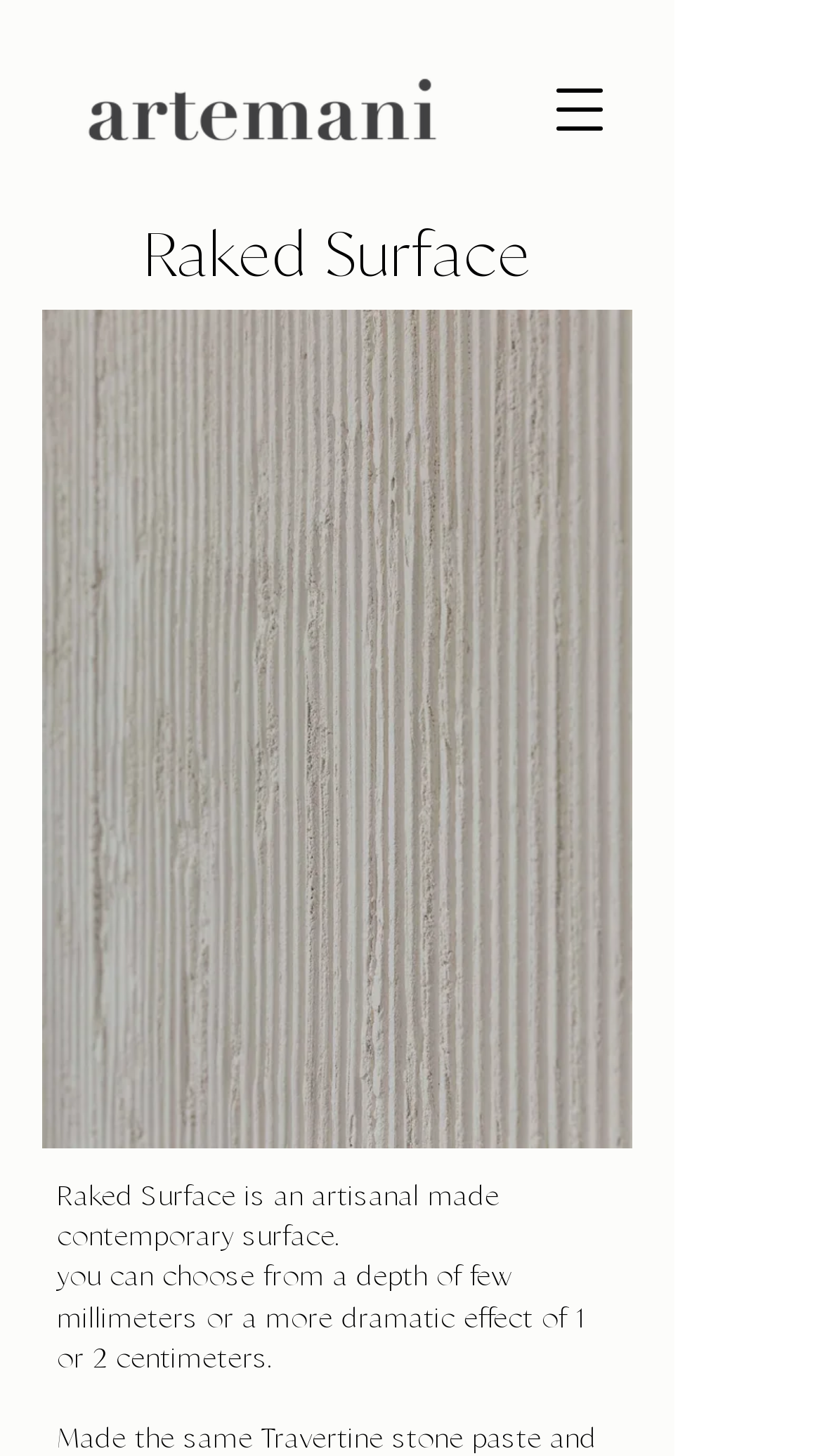What is the name of the studio?
Using the image as a reference, deliver a detailed and thorough answer to the question.

The name of the studio can be inferred from the logo image at the top left corner of the webpage, which is described as 'artemani-logo.png'.